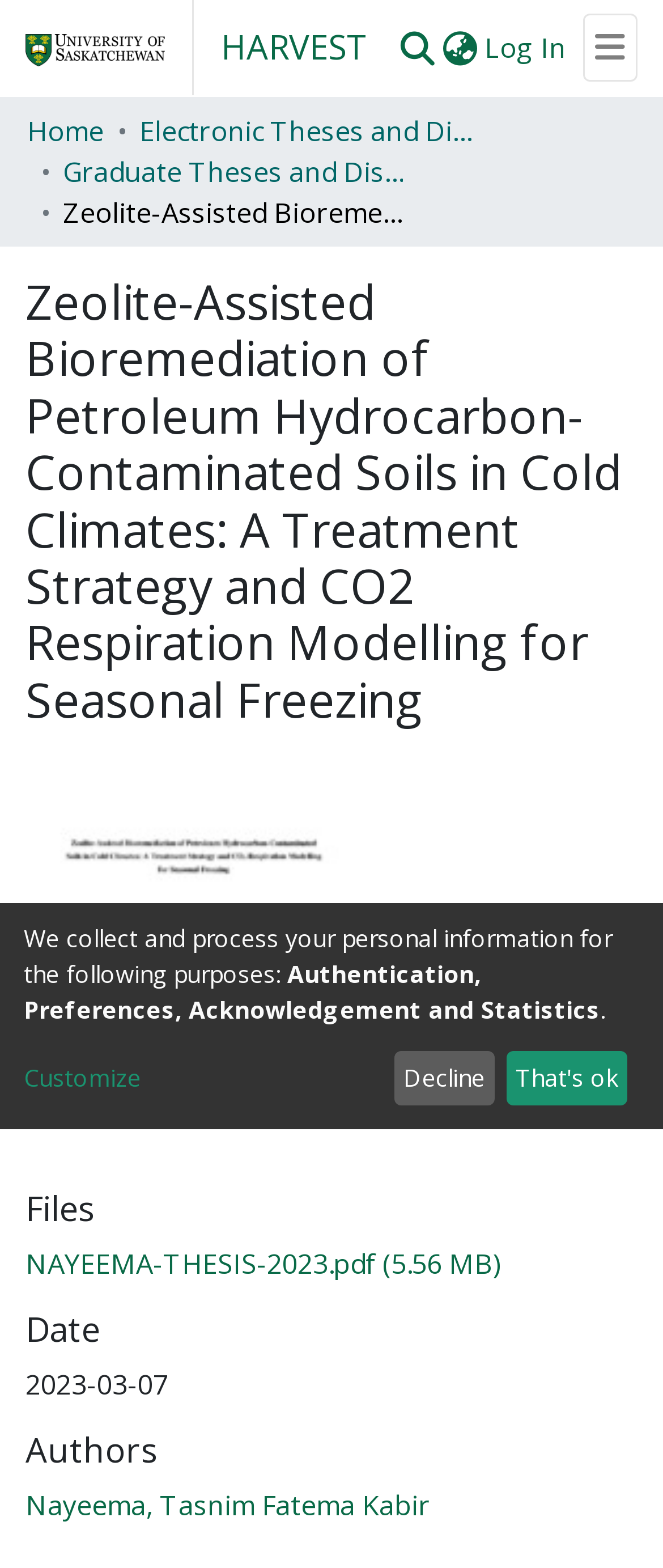Please examine the image and provide a detailed answer to the question: What is the name of the repository?

The name of the repository can be found in the top navigation bar, where there is a link with the text 'HARVEST'.